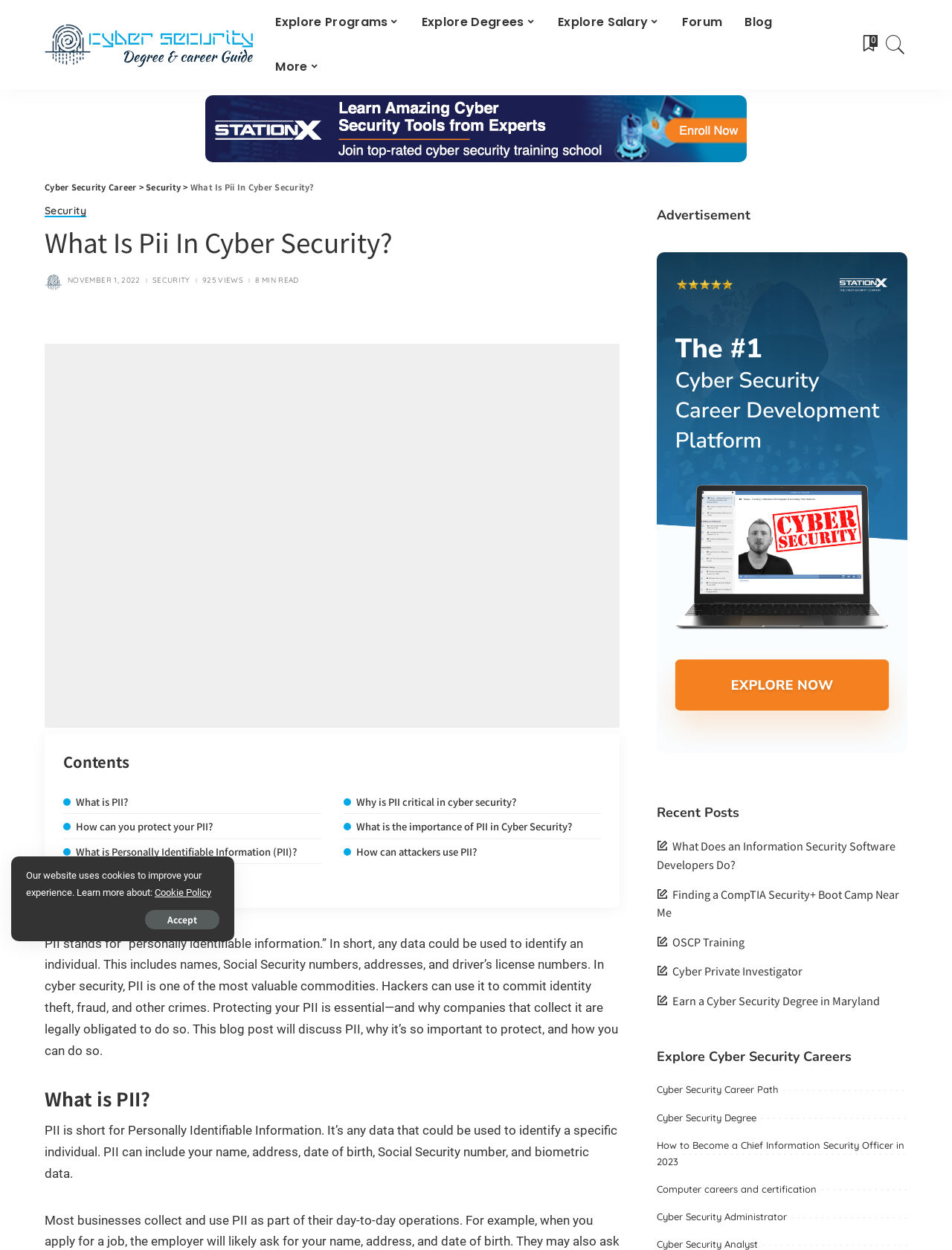Find the bounding box coordinates for the HTML element described in this sentence: "Cyber Security Specialist". Provide the coordinates as four float numbers between 0 and 1, in the format [left, top, right, bottom].

[0.373, 0.191, 0.487, 0.219]